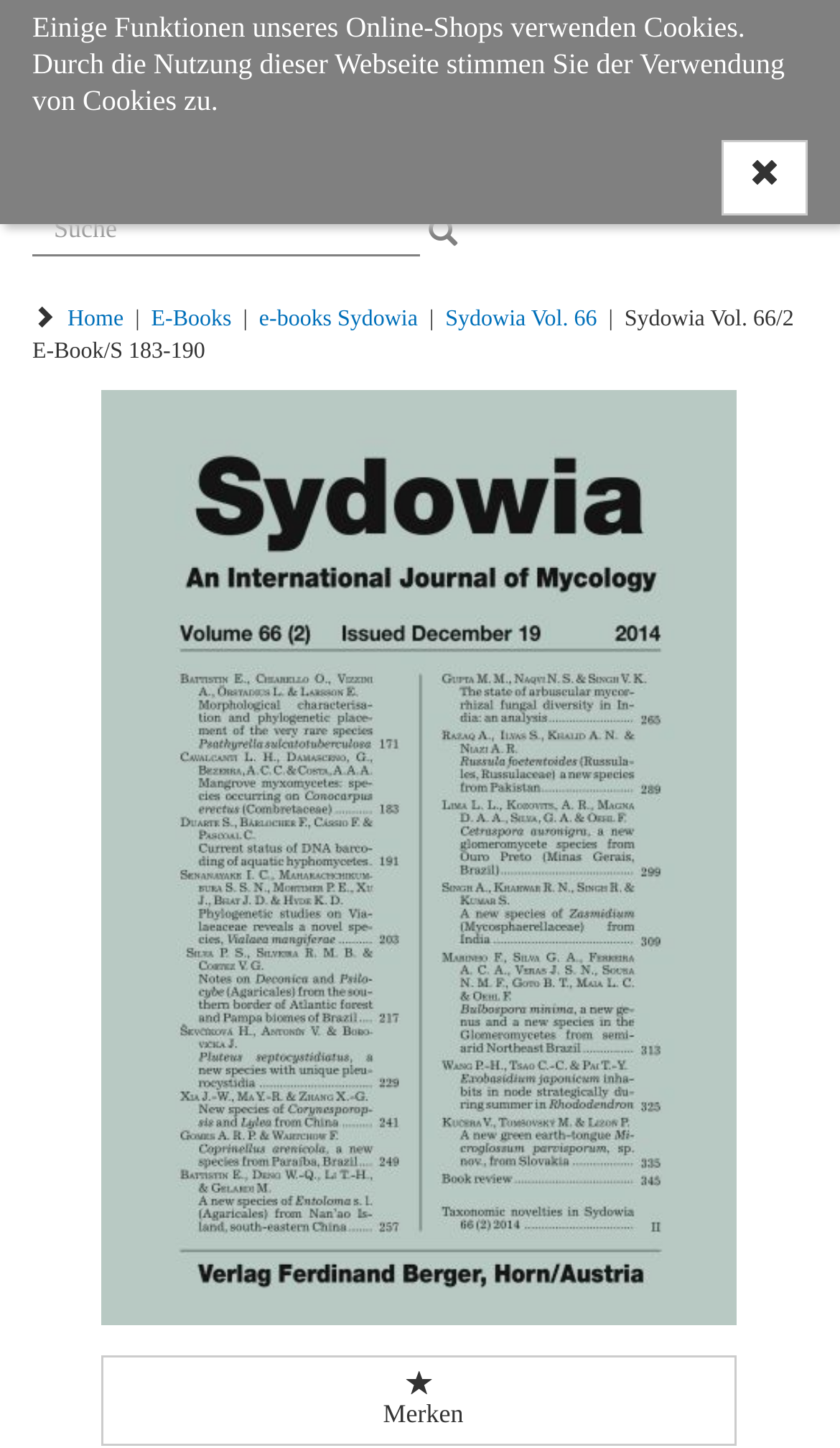Convey a detailed summary of the webpage, mentioning all key elements.

The webpage is an online shop, specifically a product page for an e-book titled "Sydowia Vol. 66/2 E-Book/S 183-190 Mangrove myxomycetes: species occurring on Conocarpus erectus L." by Cavalcanti u.a. from Verlag Berger Onlineshop.

At the top of the page, there is a notification about the use of cookies on the website. Below this notification, there is a navigation button to toggle the navigation bar, accompanied by a link with a hamburger icon. To the left of these elements, the online shop's logo is displayed.

In the center of the page, there is a search bar with a text box and a search icon. Below the search bar, there is a horizontal navigation menu with links to "Home", "E-Books", "e-books Sydowia", and "Sydowia Vol. 66". The current page is highlighted, with the title "Sydowia Vol. 66/2 E-Book/S 183-190" displayed prominently.

The main content of the page is an image of the e-book cover, taking up most of the page's width. At the bottom of the page, there is a link to mark the product as a favorite, accompanied by a heart icon.

Overall, the page has a simple and clean layout, with a focus on the product information and navigation.